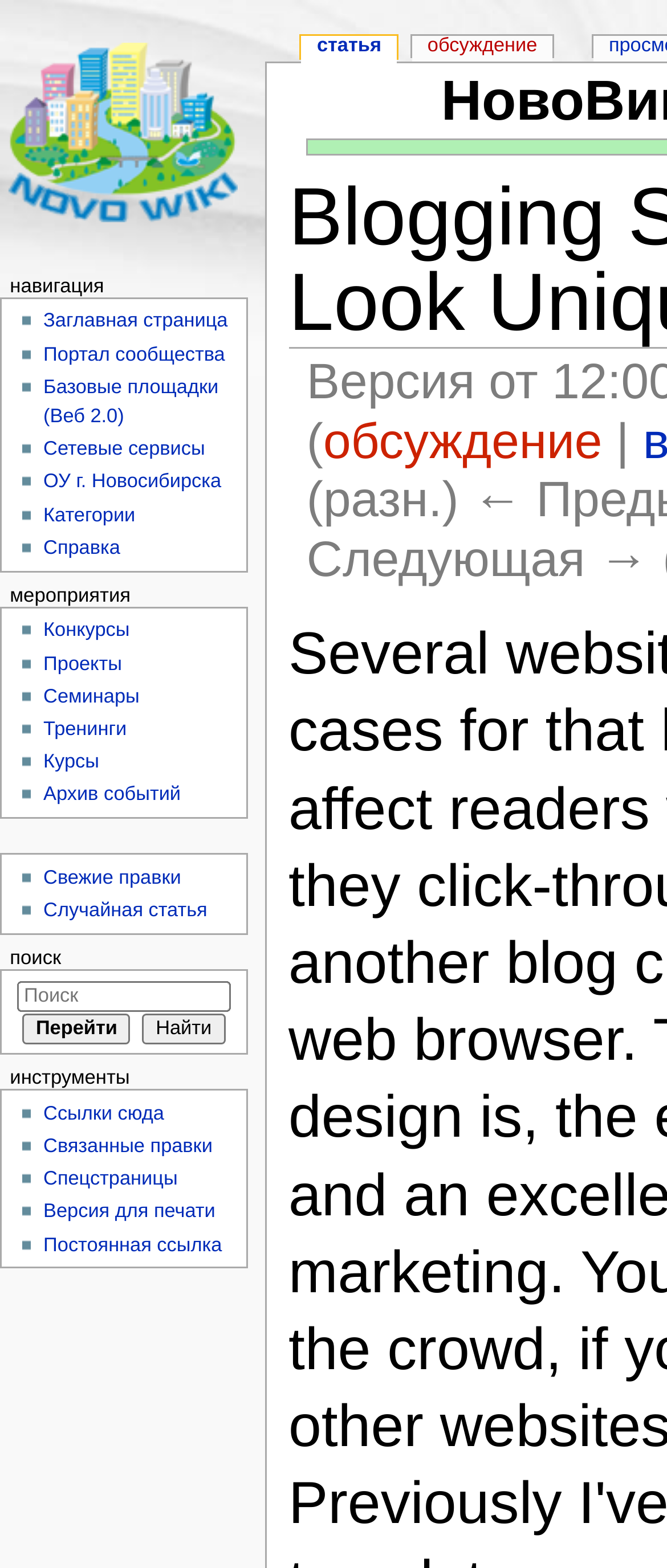Identify the bounding box coordinates of the region that needs to be clicked to carry out this instruction: "go to community portal". Provide these coordinates as four float numbers ranging from 0 to 1, i.e., [left, top, right, bottom].

[0.065, 0.22, 0.337, 0.233]